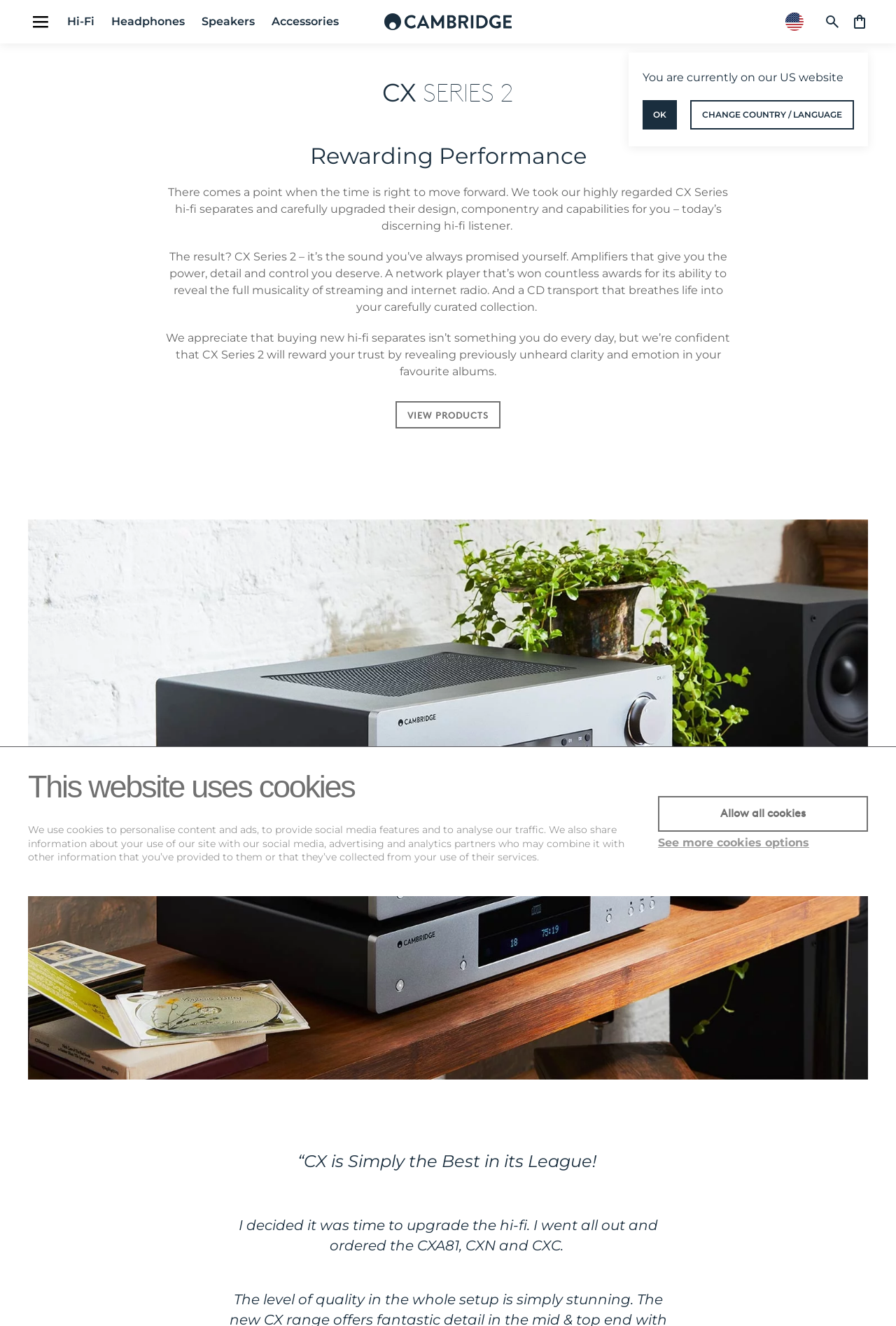Utilize the details in the image to thoroughly answer the following question: What is the purpose of the CX Series 2?

I found the purpose of the CX Series 2 by reading the description, which states that it is designed to provide 'rewarding performance' for the discerning hi-fi listener, suggesting that its purpose is to deliver high-quality sound.